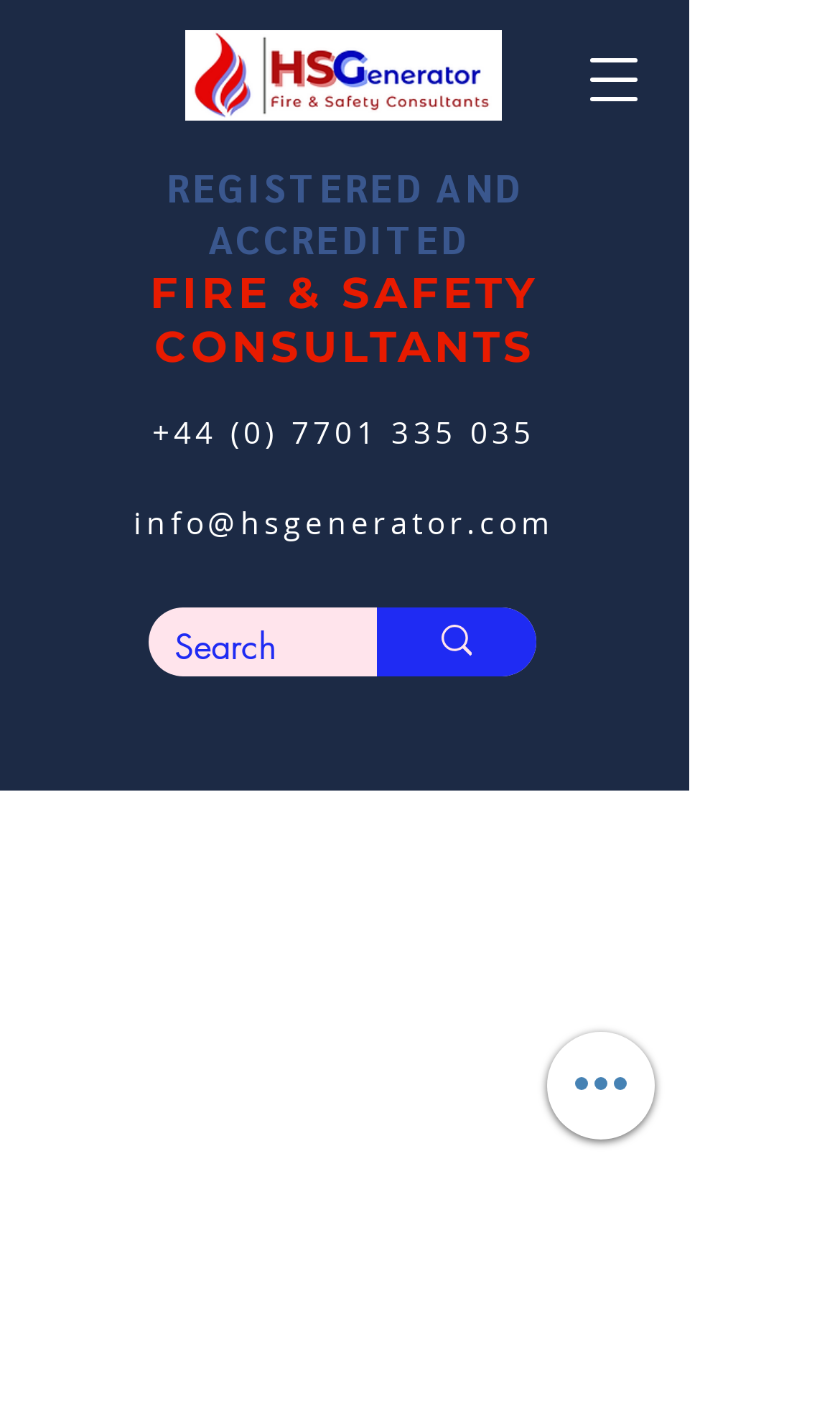Give a detailed overview of the webpage's appearance and contents.

The webpage appears to be a search page for Fire Safety and Health & Safety Consultants. At the top left, there is a logo image with the text "Original.png". Below the logo, a prominent heading reads "REGISTERED AND ACCREDITED FIRE & SAFETY CONSULTANTS" in a horizontal layout, with each word separated by a link.

To the right of the logo, there are two contact links: a phone number "+44 (0) 7701 335 035" and an email address "info@hsgenerator.com". 

In the middle of the page, there is a search bar with a search box and a search button. The search box is labeled "Search" and has a small image of a magnifying glass icon on the right side of the button.

At the top right, there is a navigation menu button labeled "Open navigation menu". Below the search bar, there is a heading "Search Results" indicating the section where search results will be displayed.

Finally, at the bottom right, there is a button labeled "Quick actions".